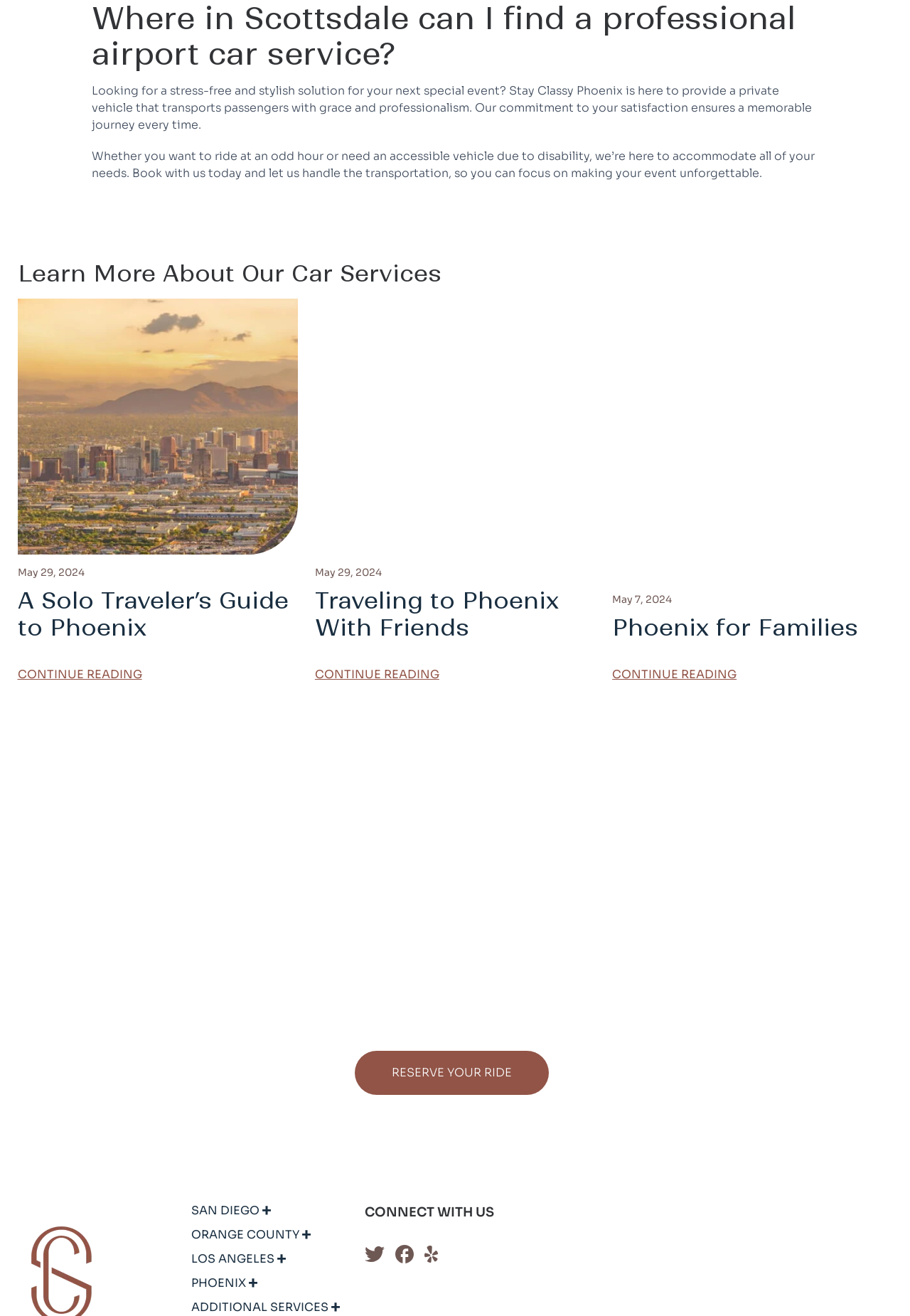Can you find the bounding box coordinates of the area I should click to execute the following instruction: "Connect with Stay Classy on Twitter"?

[0.4, 0.947, 0.422, 0.958]